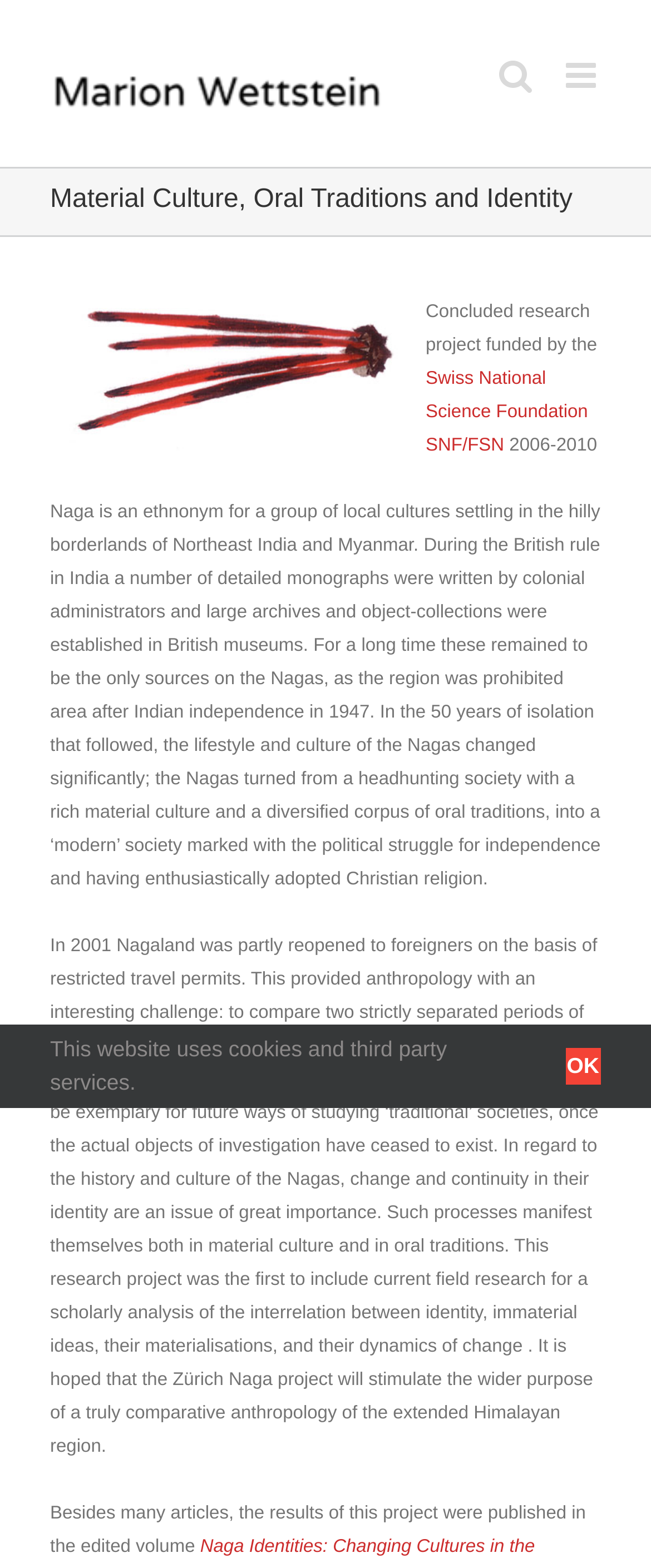Can you give a detailed response to the following question using the information from the image? What is the topic of the research project?

The webpage discusses the material culture and oral traditions of the Nagas, and how they have changed over time, which suggests that the topic of the research project is Material Culture and Oral Traditions.